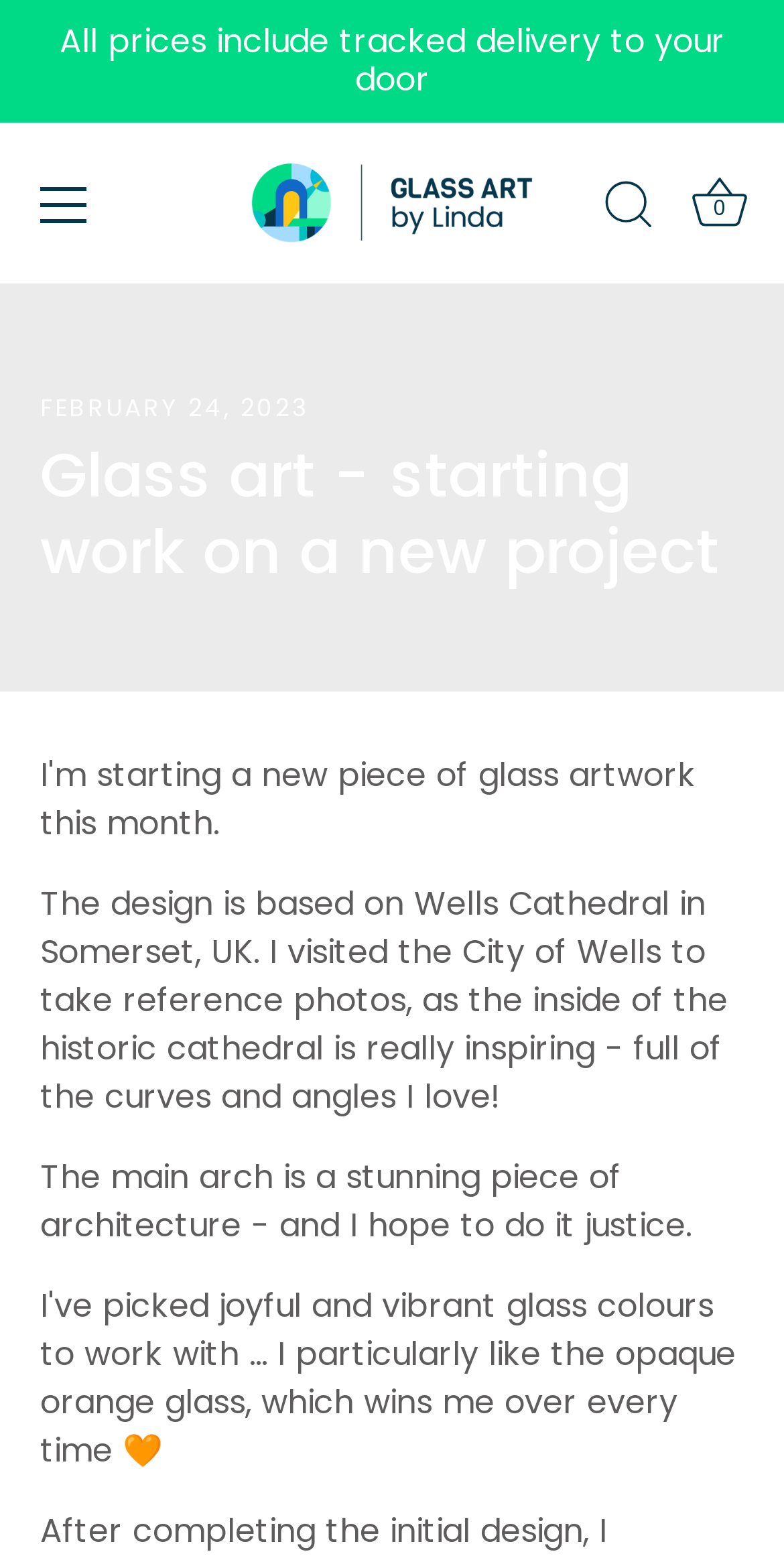What is included in the prices of the artwork?
Using the visual information, reply with a single word or short phrase.

Tracked delivery